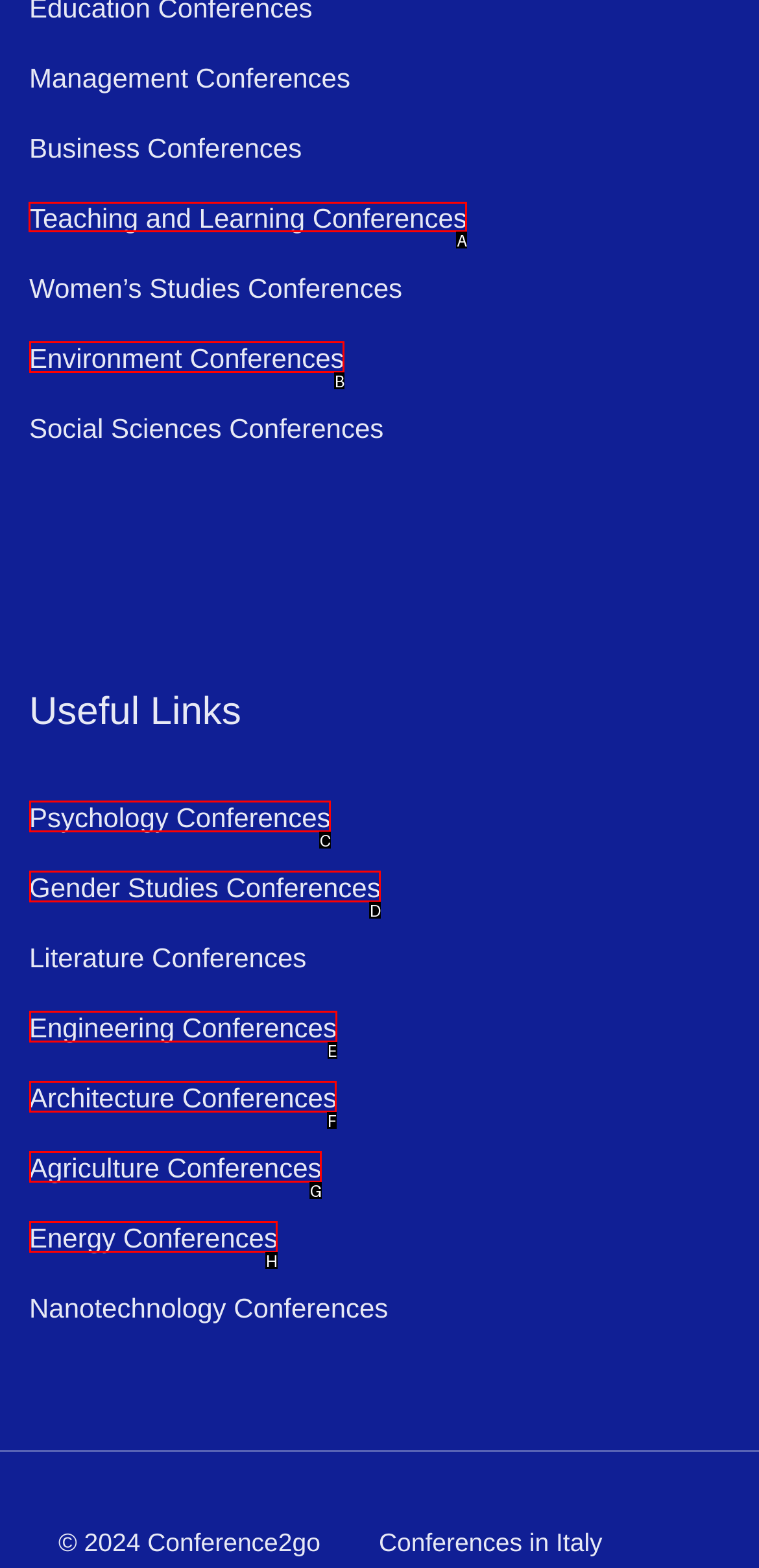Tell me which element should be clicked to achieve the following objective: View Teaching and Learning Conferences
Reply with the letter of the correct option from the displayed choices.

A